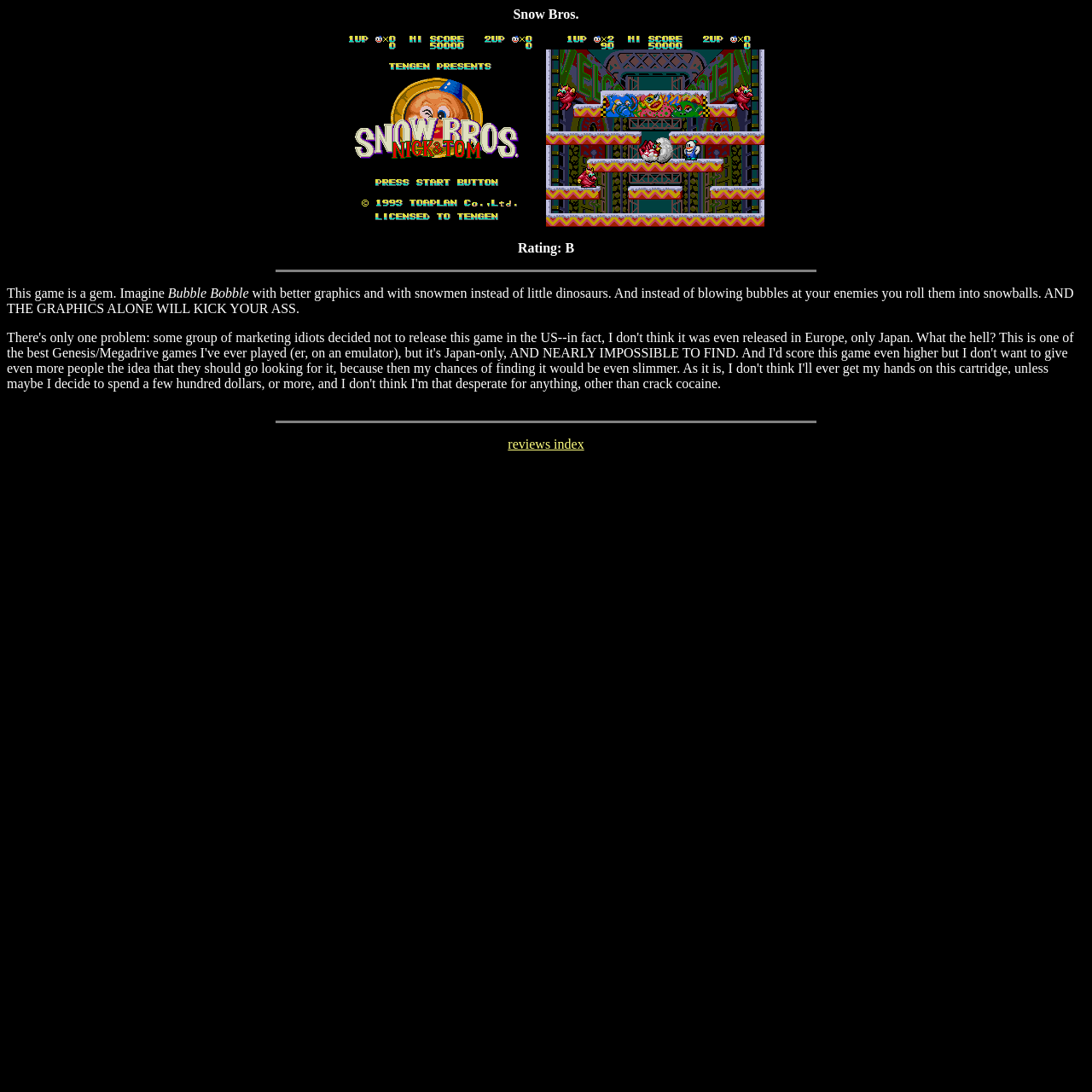Mark the bounding box of the element that matches the following description: "reviews index".

[0.465, 0.4, 0.535, 0.413]